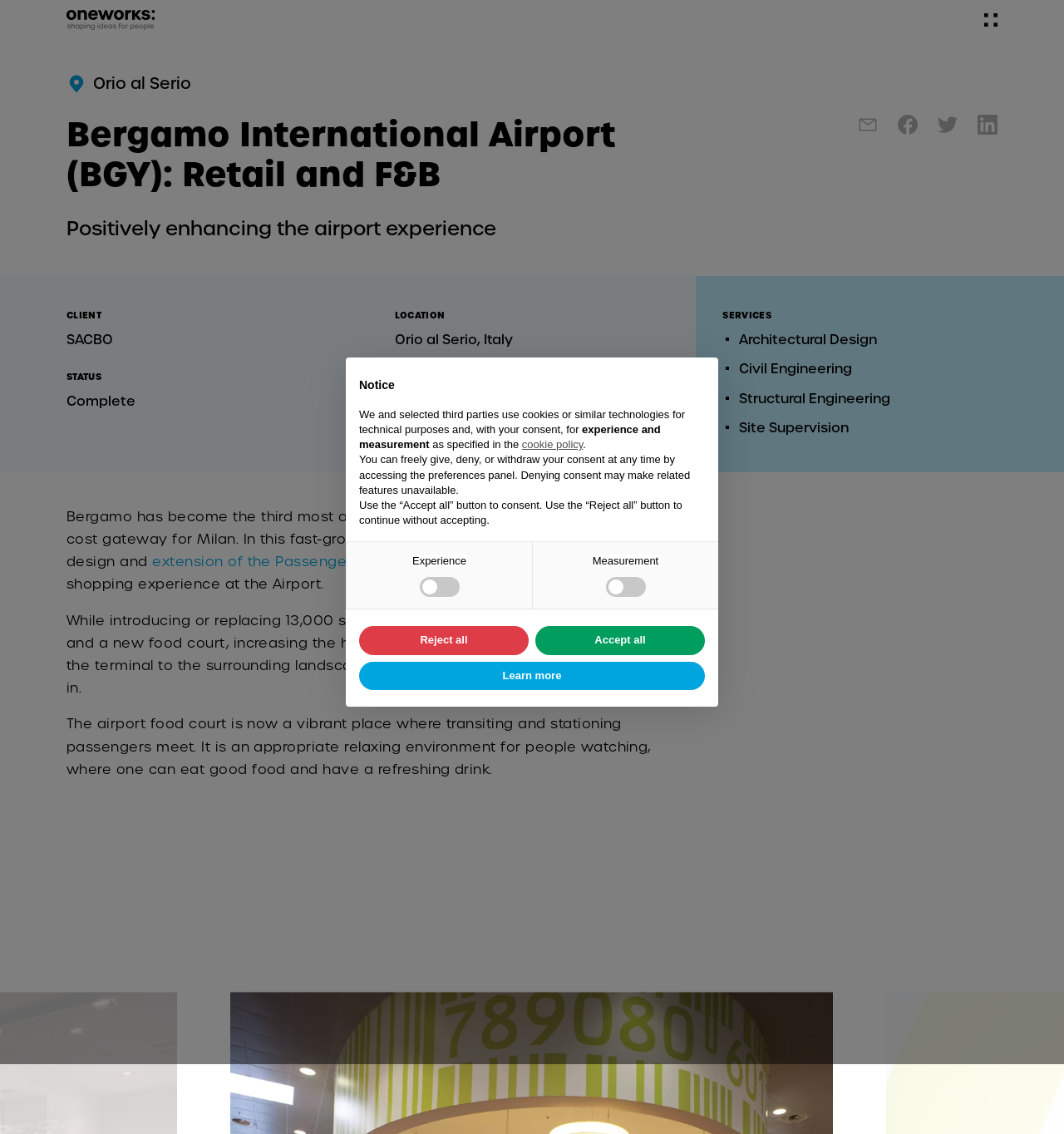Create an elaborate caption for the webpage.

The webpage is about Bergamo International Airport (BGY): Retail and F&B, a project by One Works. At the top left, there is a logo of One Works, and next to it, a heading that reads "Bergamo International Airport (BGY): Retail and F&B". Below this heading, there is another heading that says "Positively enhancing the airport experience". 

On the top right, there is a toggle menu button and a series of social media sharing buttons. Below the headings, there are several sections of text that provide information about the project. The first section describes the client, location, and status of the project. The second section lists the services provided, including architectural design, civil engineering, and structural engineering.

The main content of the webpage is a descriptive text that explains how One Works reexamined the shopping experience at the airport as part of the overall re-design and extension of the Passenger Terminal. The text describes how the airport food court was transformed into a vibrant place where passengers can relax and enjoy good food and drinks.

At the bottom of the page, there is a notice dialog box that informs users about the use of cookies and similar technologies for technical purposes and experience and measurement. The dialog box provides options for users to give, deny, or withdraw their consent, and includes buttons to learn more, reject all, or accept all.